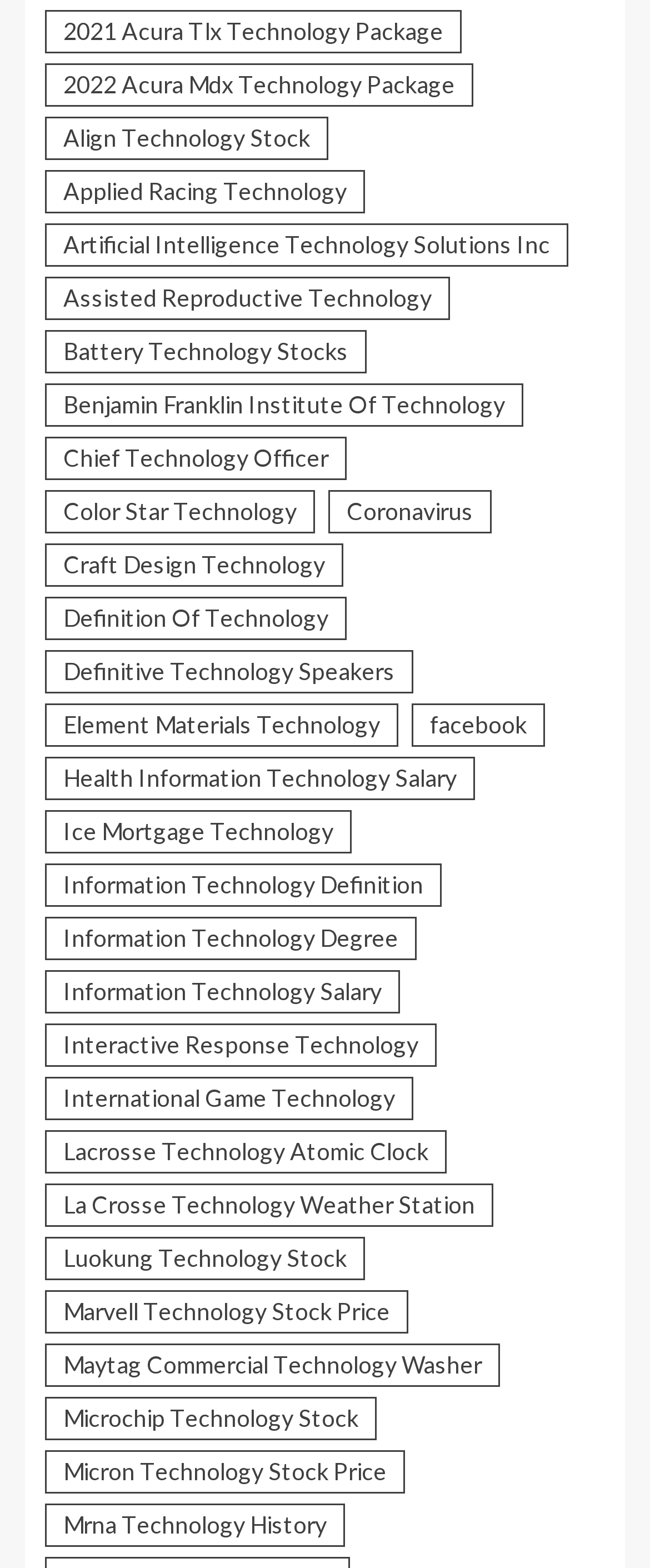Answer the question with a brief word or phrase:
What is the last link on the webpage?

Mrna Technology History